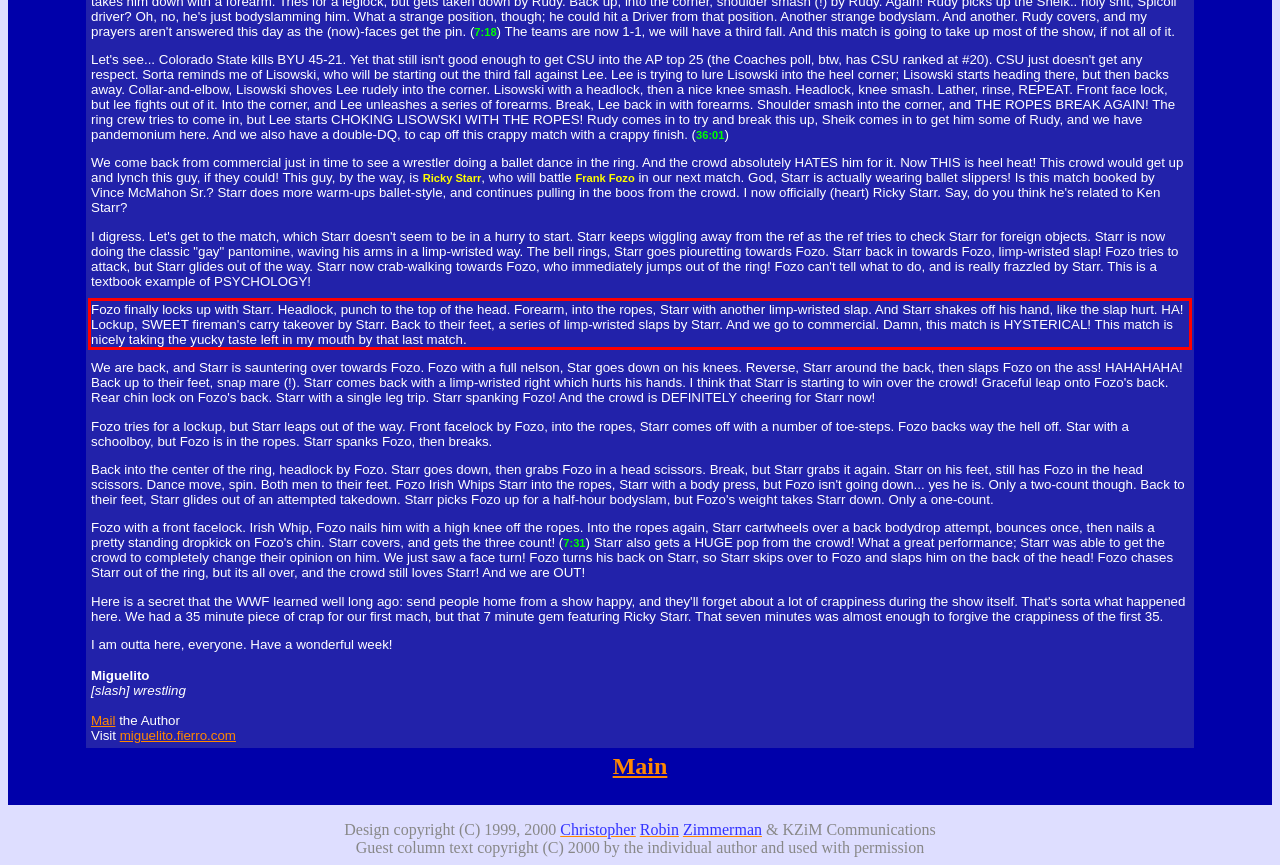Given a screenshot of a webpage with a red bounding box, extract the text content from the UI element inside the red bounding box.

Fozo finally locks up with Starr. Headlock, punch to the top of the head. Forearm, into the ropes, Starr with another limp-wristed slap. And Starr shakes off his hand, like the slap hurt. HA! Lockup, SWEET fireman's carry takeover by Starr. Back to their feet, a series of limp-wristed slaps by Starr. And we go to commercial. Damn, this match is HYSTERICAL! This match is nicely taking the yucky taste left in my mouth by that last match.